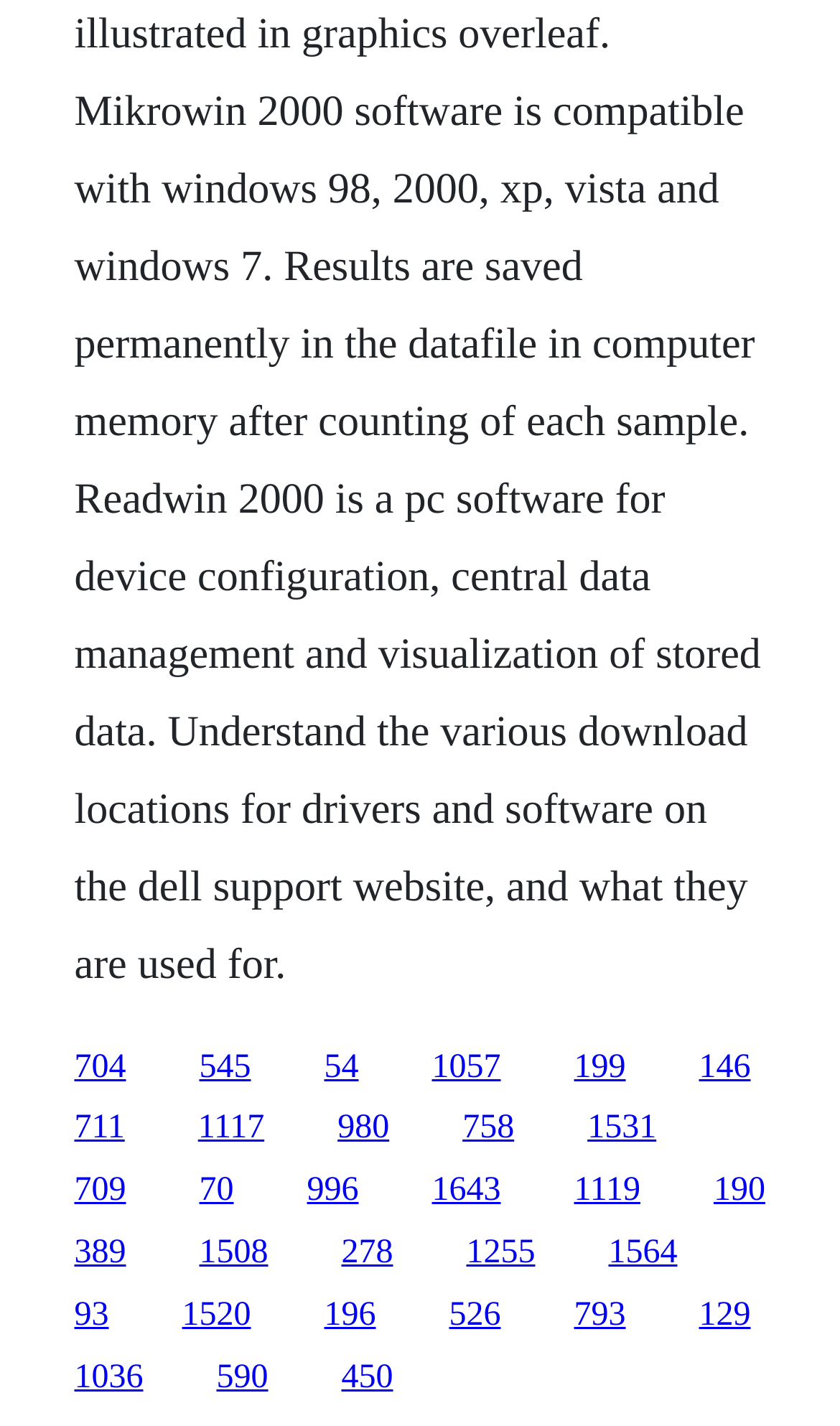Locate the bounding box coordinates of the clickable area needed to fulfill the instruction: "follow the tenth link".

[0.088, 0.866, 0.15, 0.891]